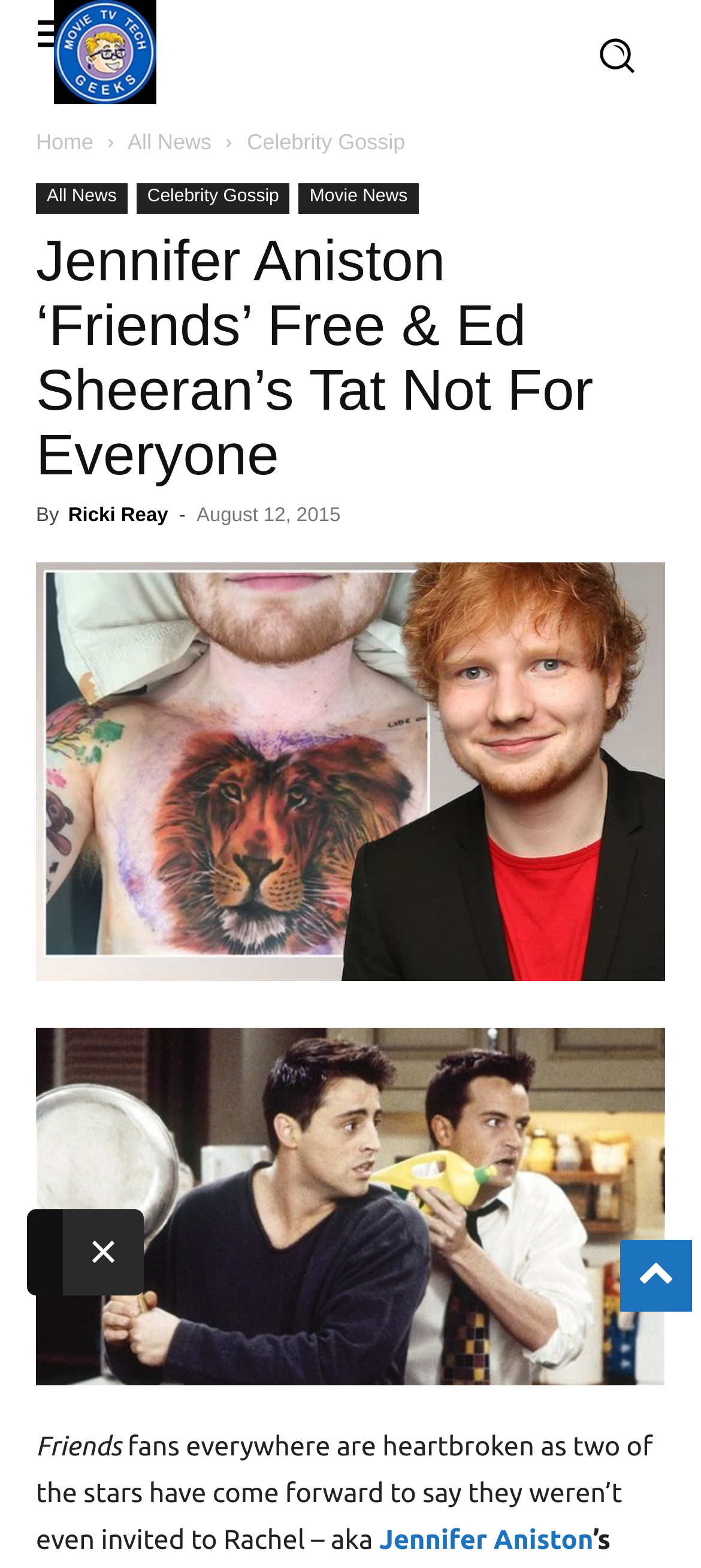What is the topic of the news article?
Please provide an in-depth and detailed response to the question.

The article is categorized under 'Celebrity Gossip' as indicated by the link in the navigation menu, and the content of the article discusses Jennifer Aniston's wedding and Ed Sheeran's tattoo, which are typical topics of celebrity gossip.